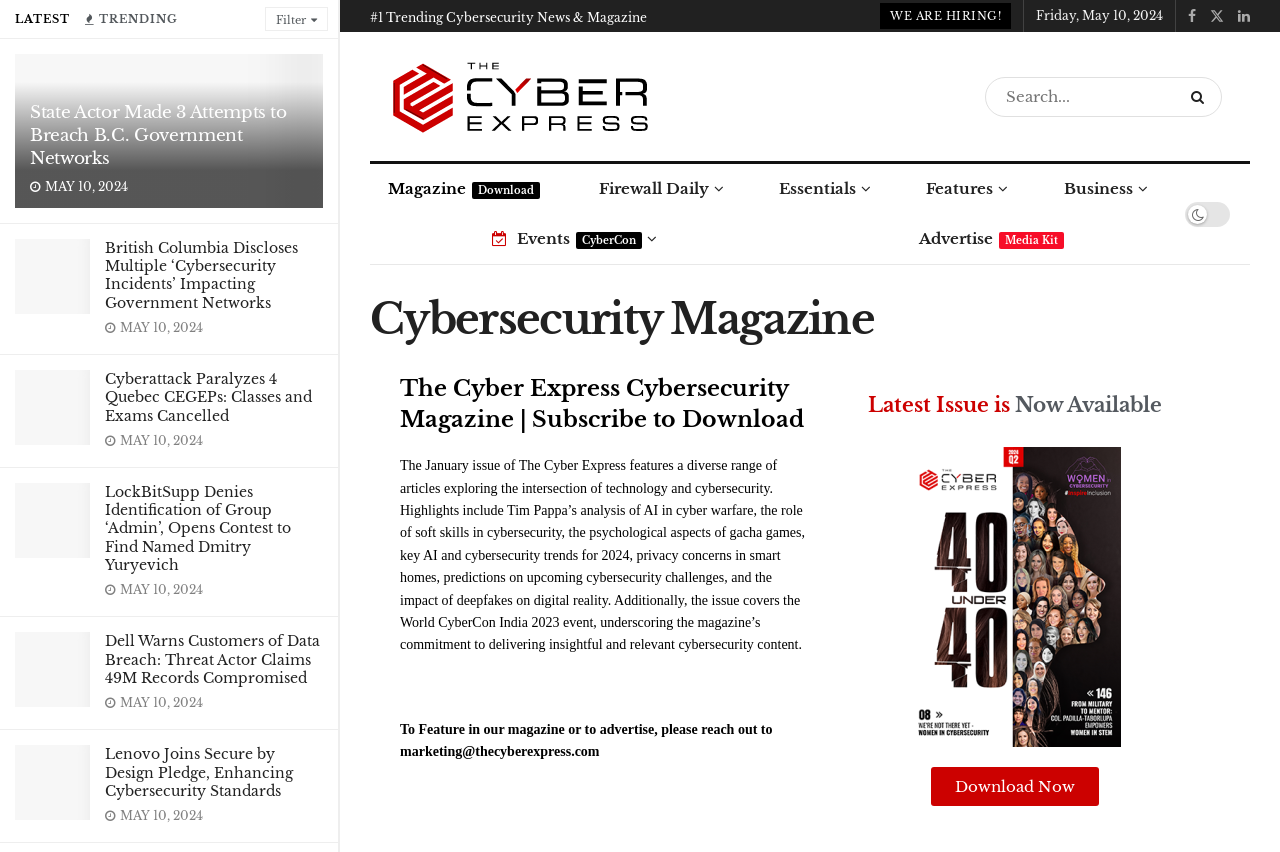Identify the bounding box coordinates of the part that should be clicked to carry out this instruction: "Subscribe to The Cyber Express magazine".

[0.289, 0.192, 0.436, 0.251]